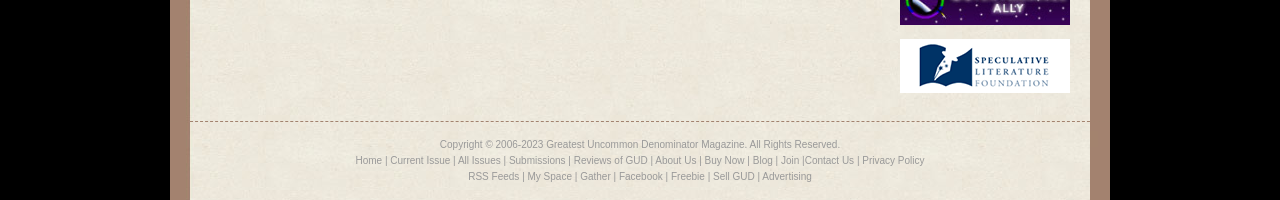Ascertain the bounding box coordinates for the UI element detailed here: "parent_node: LATEST NEWS". The coordinates should be provided as [left, top, right, bottom] with each value being a float between 0 and 1.

[0.703, 0.197, 0.836, 0.537]